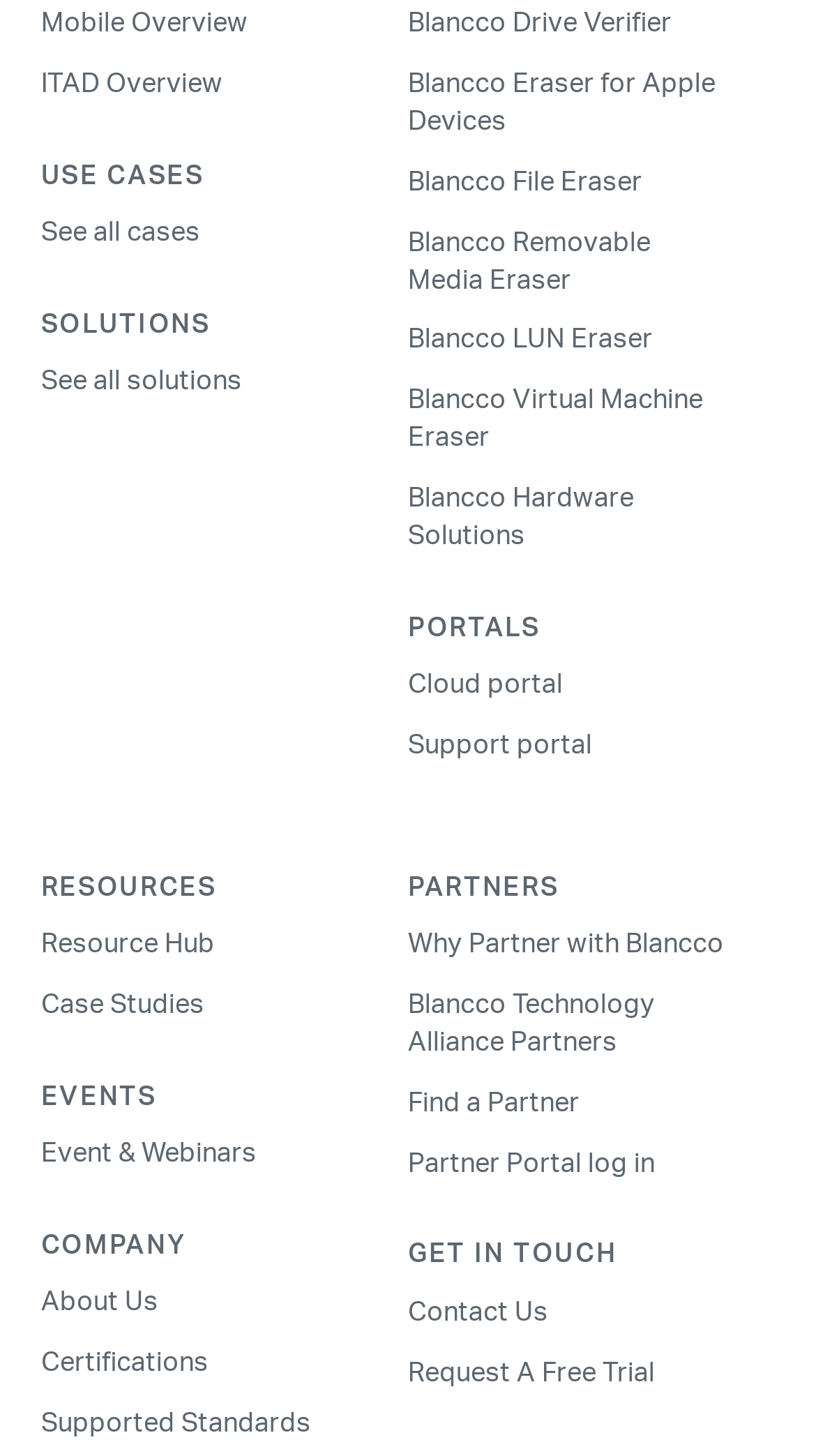Show the bounding box coordinates for the element that needs to be clicked to execute the following instruction: "Get in touch with Blancco". Provide the coordinates in the form of four float numbers between 0 and 1, i.e., [left, top, right, bottom].

[0.5, 0.892, 0.672, 0.909]